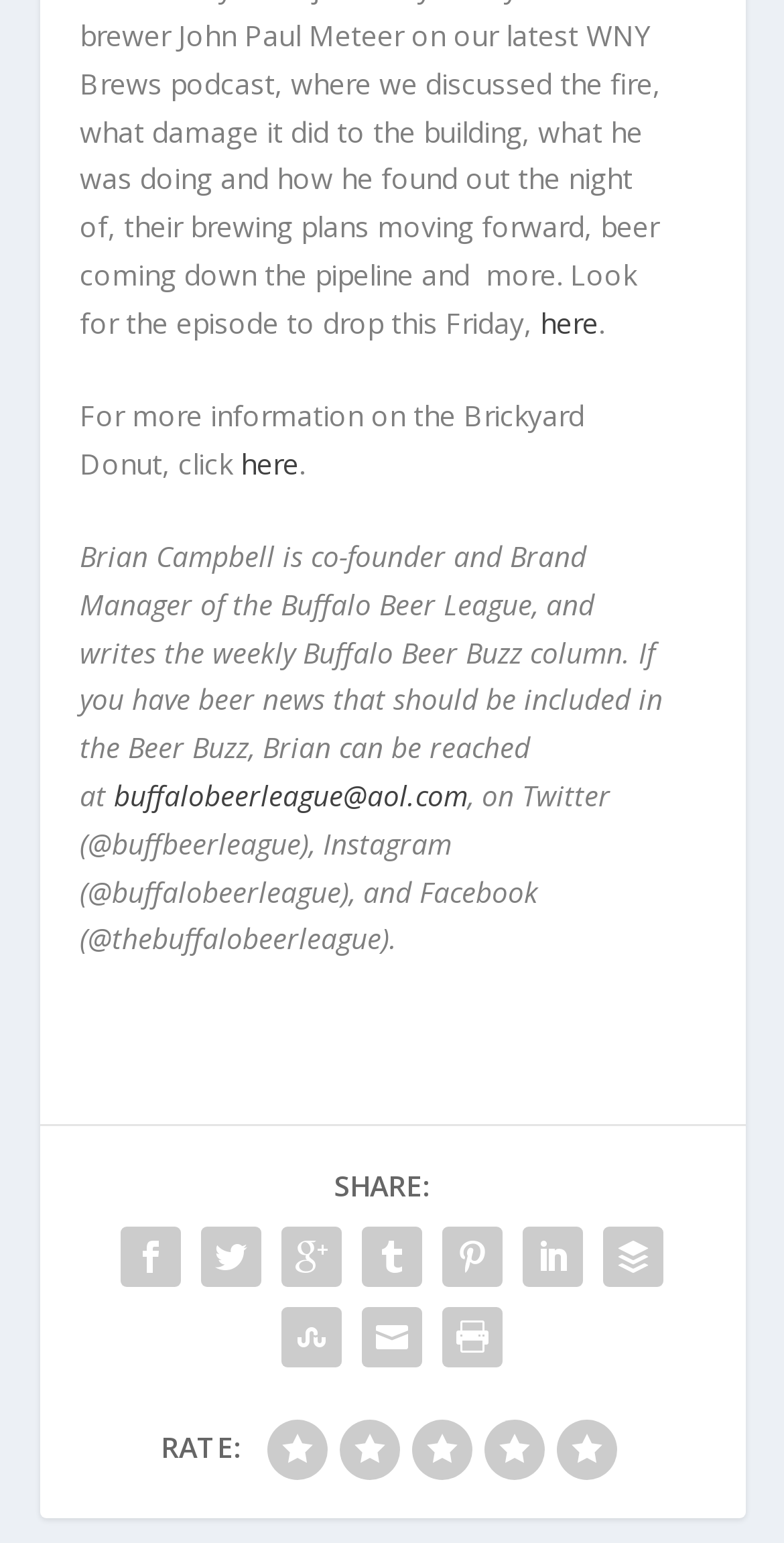Respond with a single word or phrase to the following question:
How many social media platforms are mentioned?

4